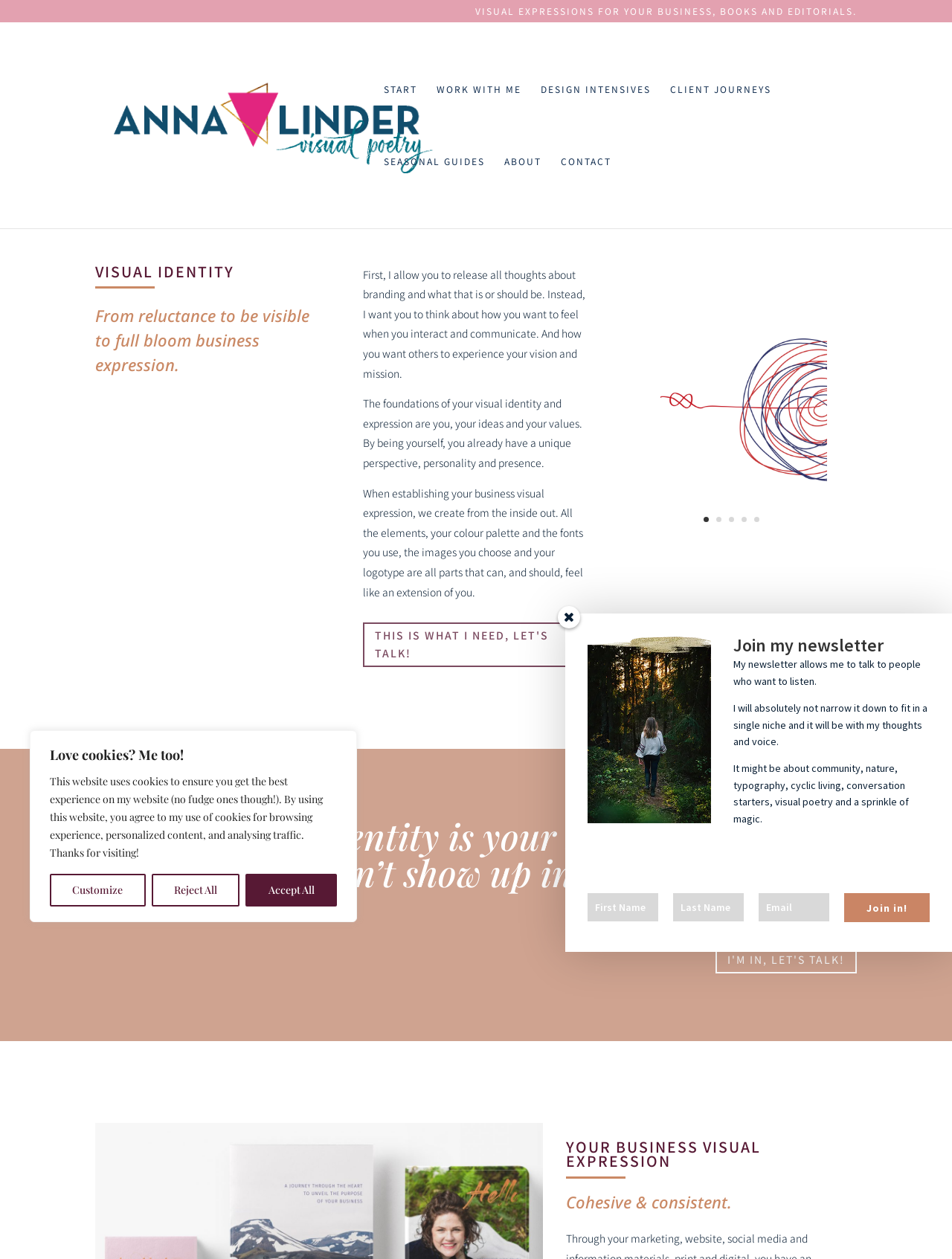Please provide a short answer using a single word or phrase for the question:
What is the purpose of the website according to the text?

Visual Identity